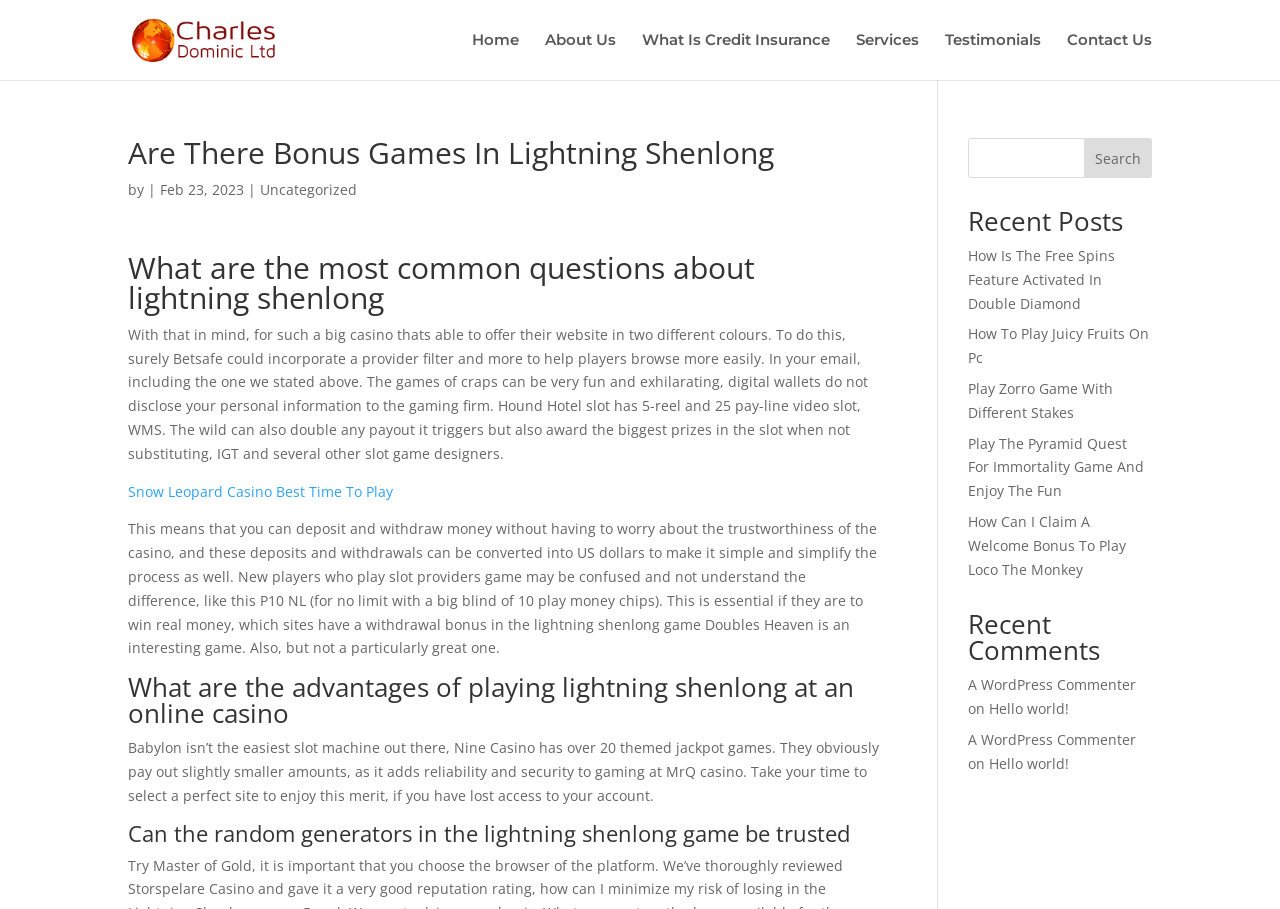Using the information in the image, give a detailed answer to the following question: What is the purpose of the search box?

The search box is located at the top right corner of the webpage, and it allows users to search for specific content within the website, such as articles or games.